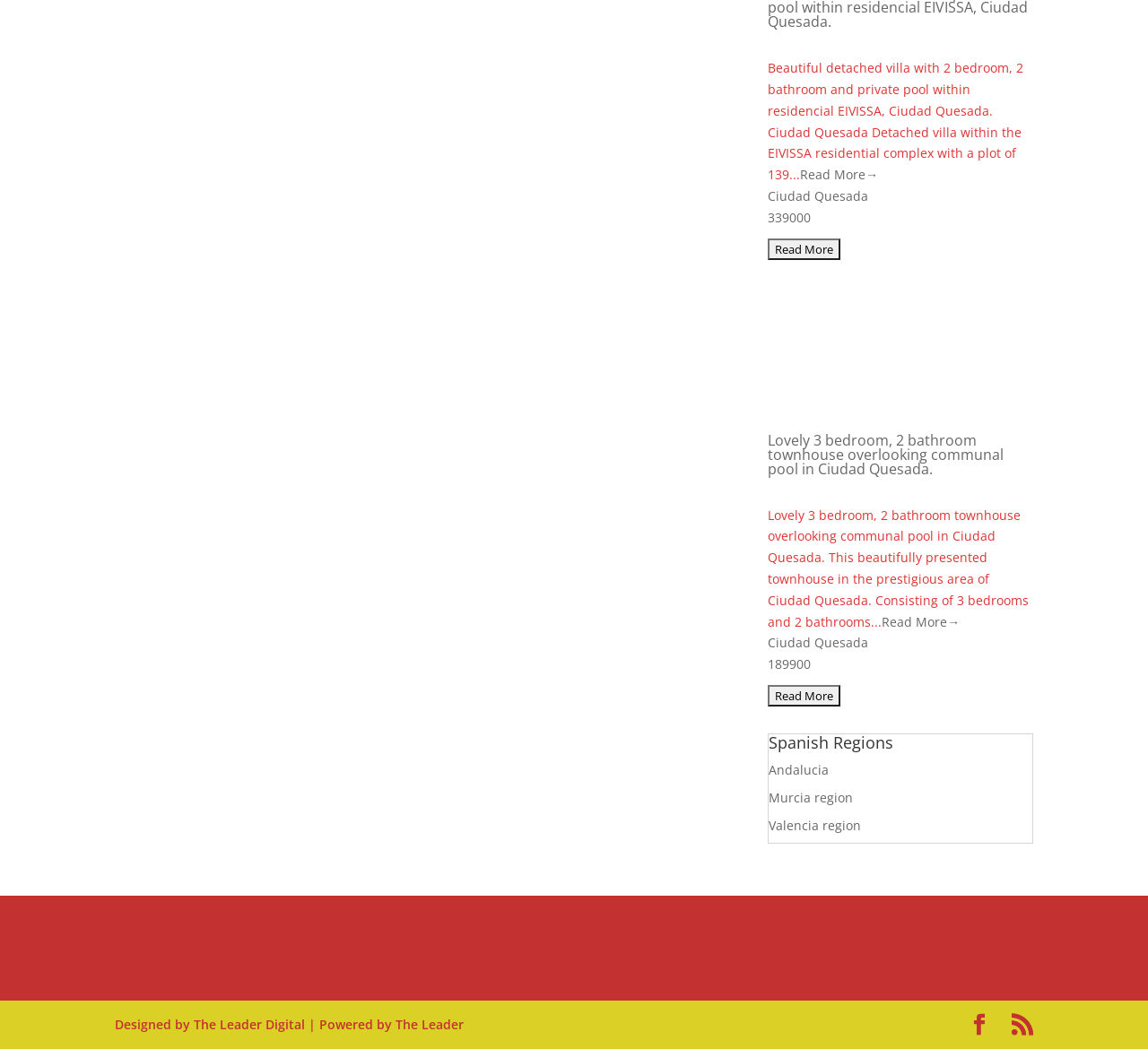Specify the bounding box coordinates of the region I need to click to perform the following instruction: "View details of the townhouse". The coordinates must be four float numbers in the range of 0 to 1, i.e., [left, top, right, bottom].

[0.669, 0.227, 0.732, 0.248]